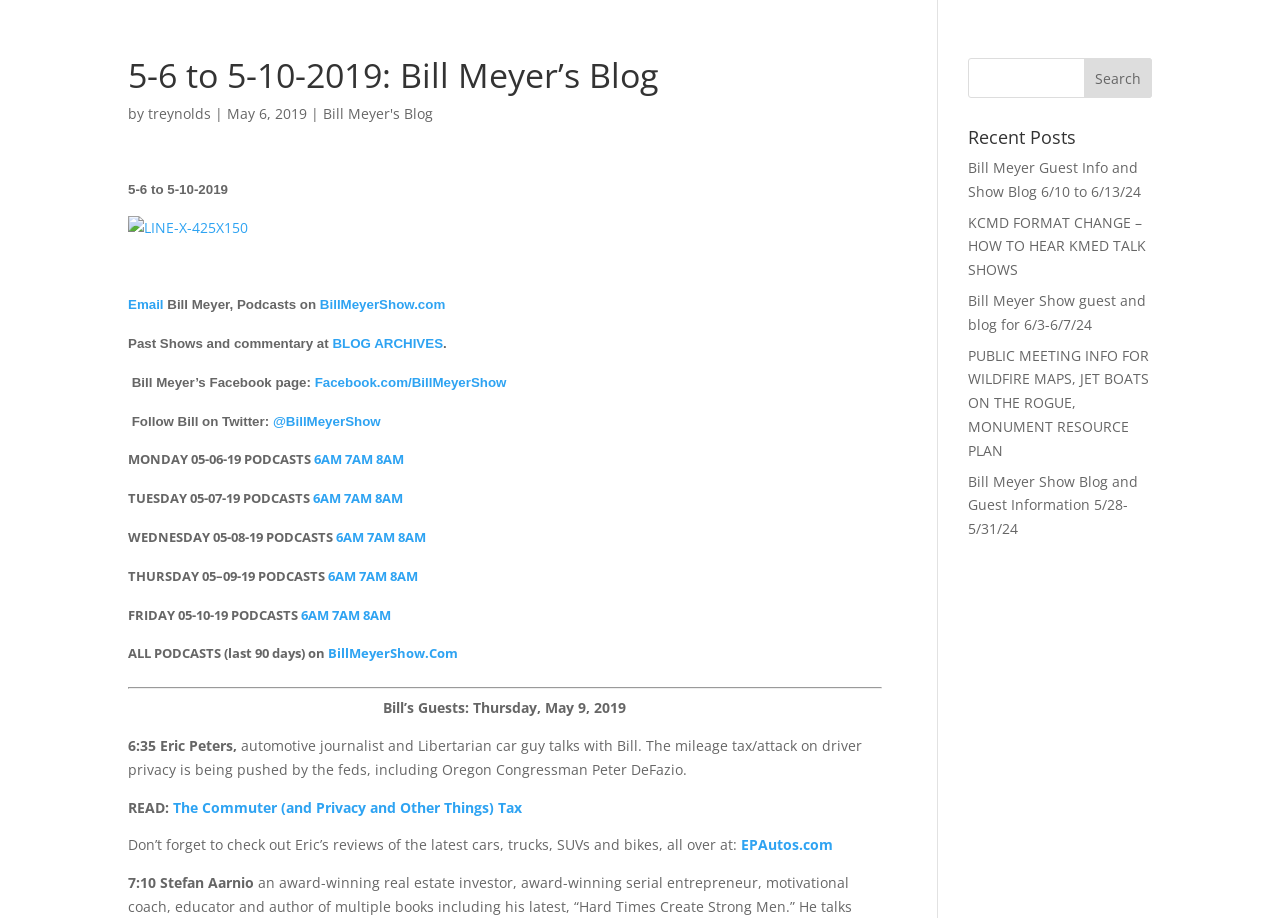Use a single word or phrase to answer the following:
What is the date of the Monday podcast?

May 6, 2019